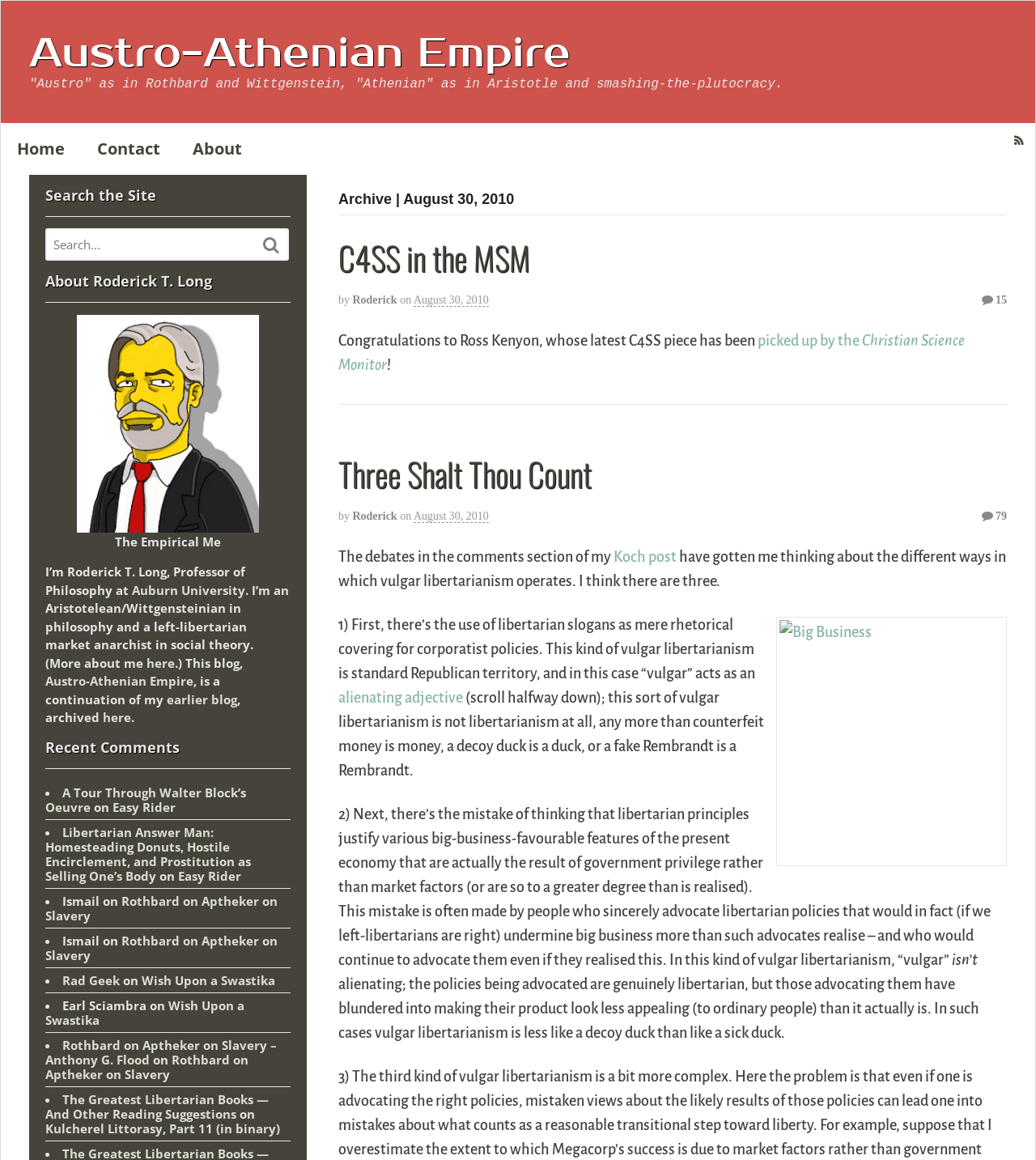How many recent comments are listed on the webpage?
We need a detailed and exhaustive answer to the question. Please elaborate.

The Recent Comments section lists 5 comments, each represented by a bullet point. The comments are listed below the Recent Comments heading with bounding box coordinates of [0.043, 0.676, 0.048, 0.69], [0.043, 0.71, 0.048, 0.724], [0.043, 0.77, 0.048, 0.784], [0.043, 0.804, 0.048, 0.818], and [0.043, 0.838, 0.048, 0.852].